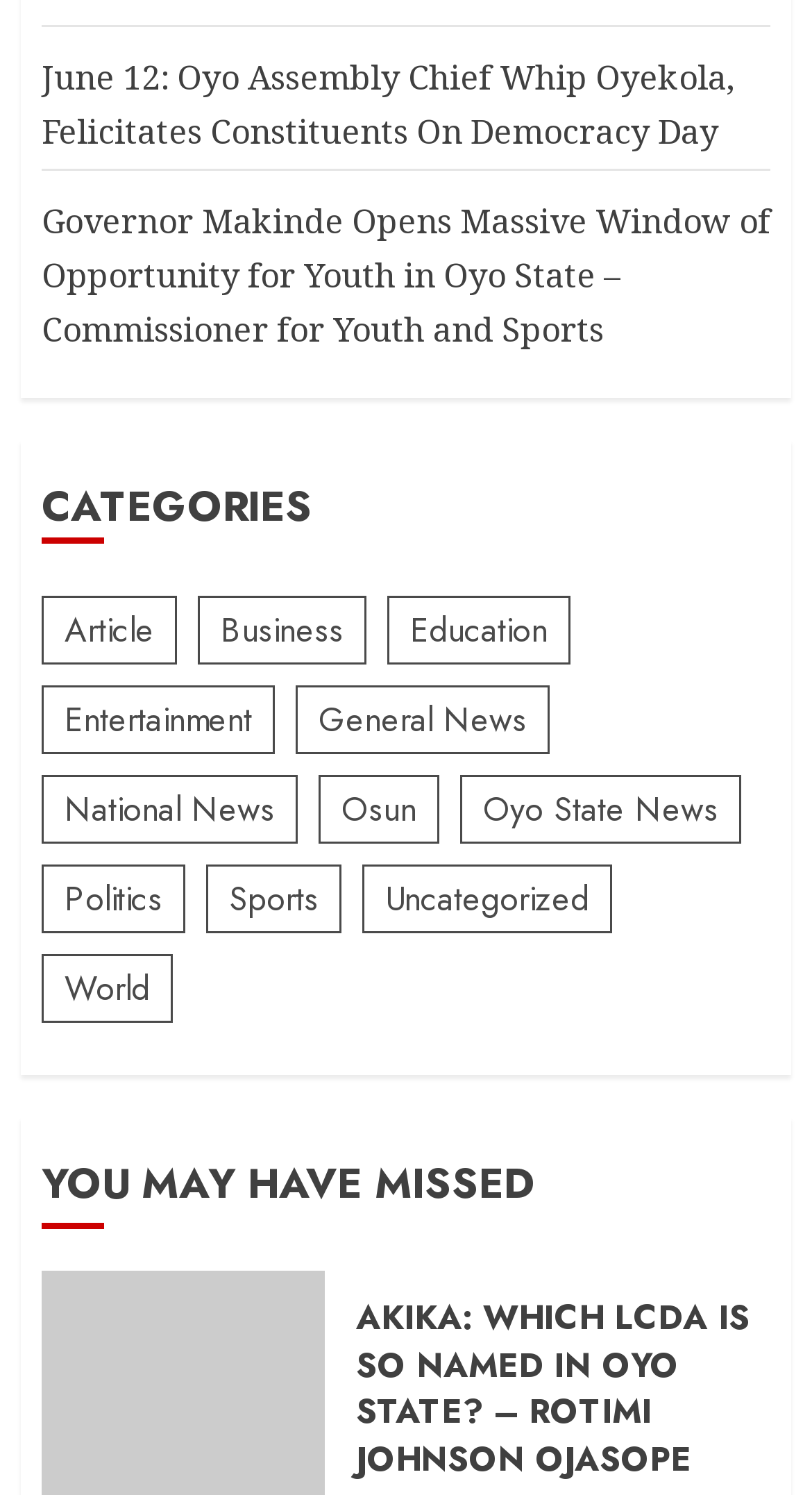How many categories are listed under the 'CATEGORIES' heading?
Please answer the question with a detailed and comprehensive explanation.

I counted the number of links under the 'CATEGORIES' heading and found that there are 12 categories listed.